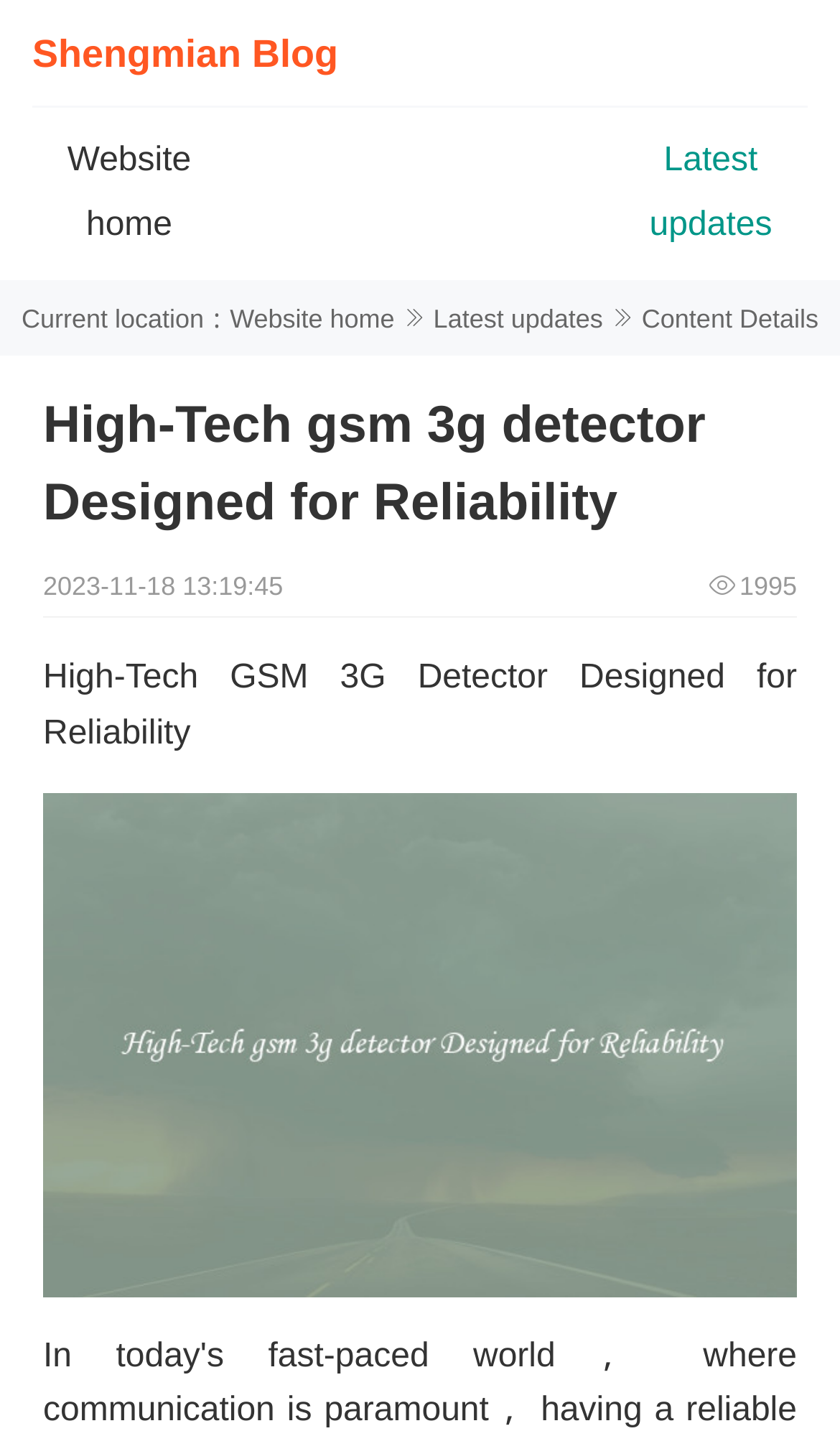How many sections are there in the content?
Give a thorough and detailed response to the question.

I counted the number of sections in the content and found two sections: 'Current location' and 'Content Details'. These sections are located below the main heading and are separated by a horizontal line.